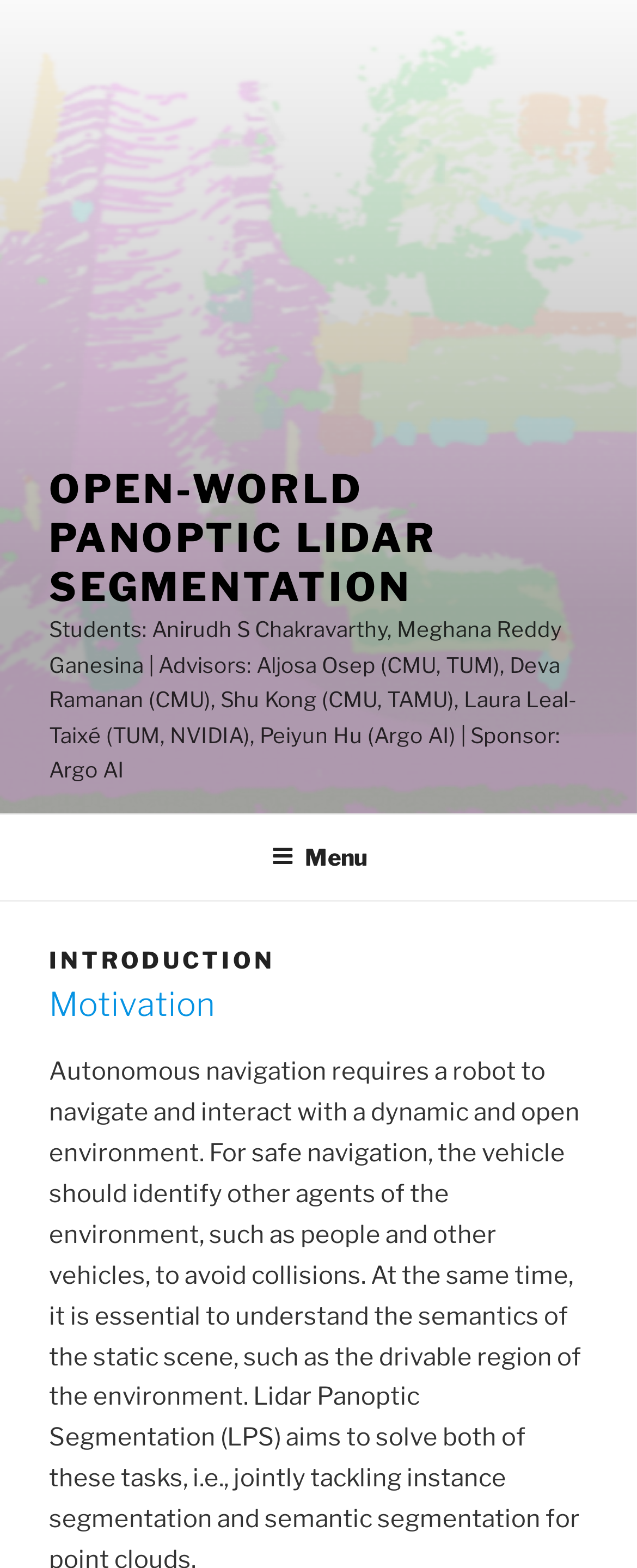What is the name of the sponsor?
Using the image, respond with a single word or phrase.

Argo AI